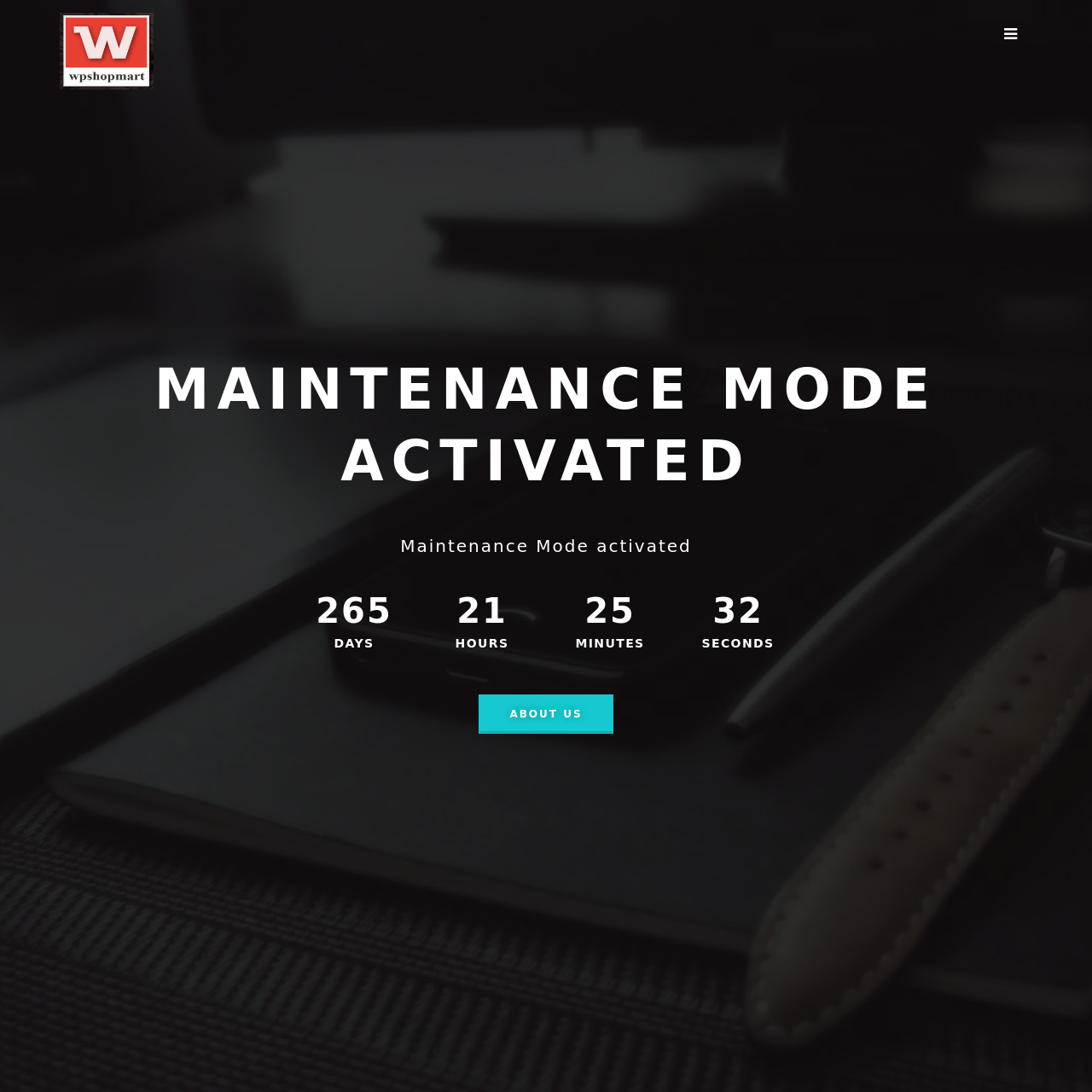Identify the bounding box coordinates for the UI element described as: "About Us". The coordinates should be provided as four floats between 0 and 1: [left, top, right, bottom].

[0.439, 0.636, 0.561, 0.672]